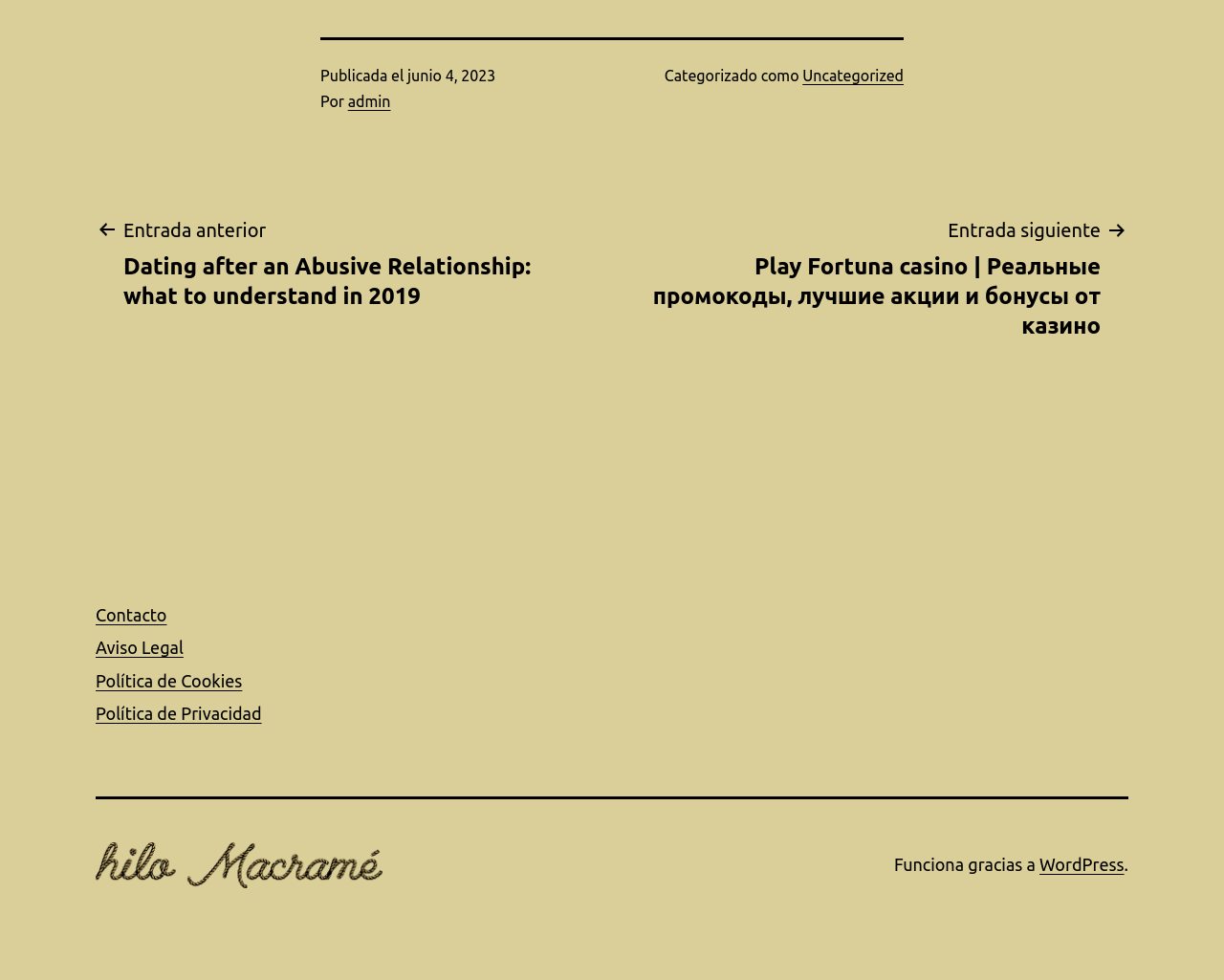Please find the bounding box for the UI component described as follows: "WordPress".

[0.849, 0.873, 0.918, 0.892]